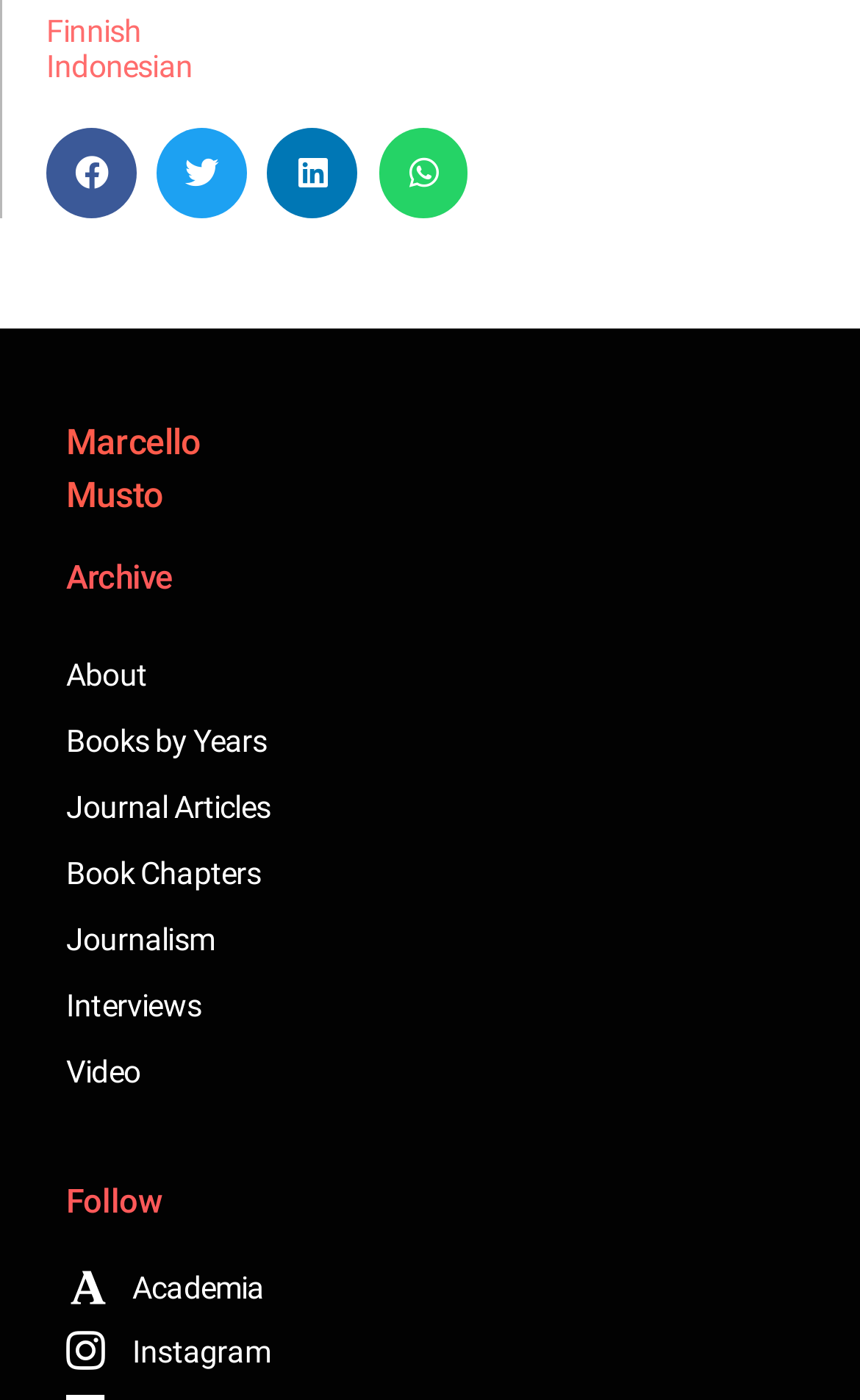Given the webpage screenshot, identify the bounding box of the UI element that matches this description: "Menu".

None